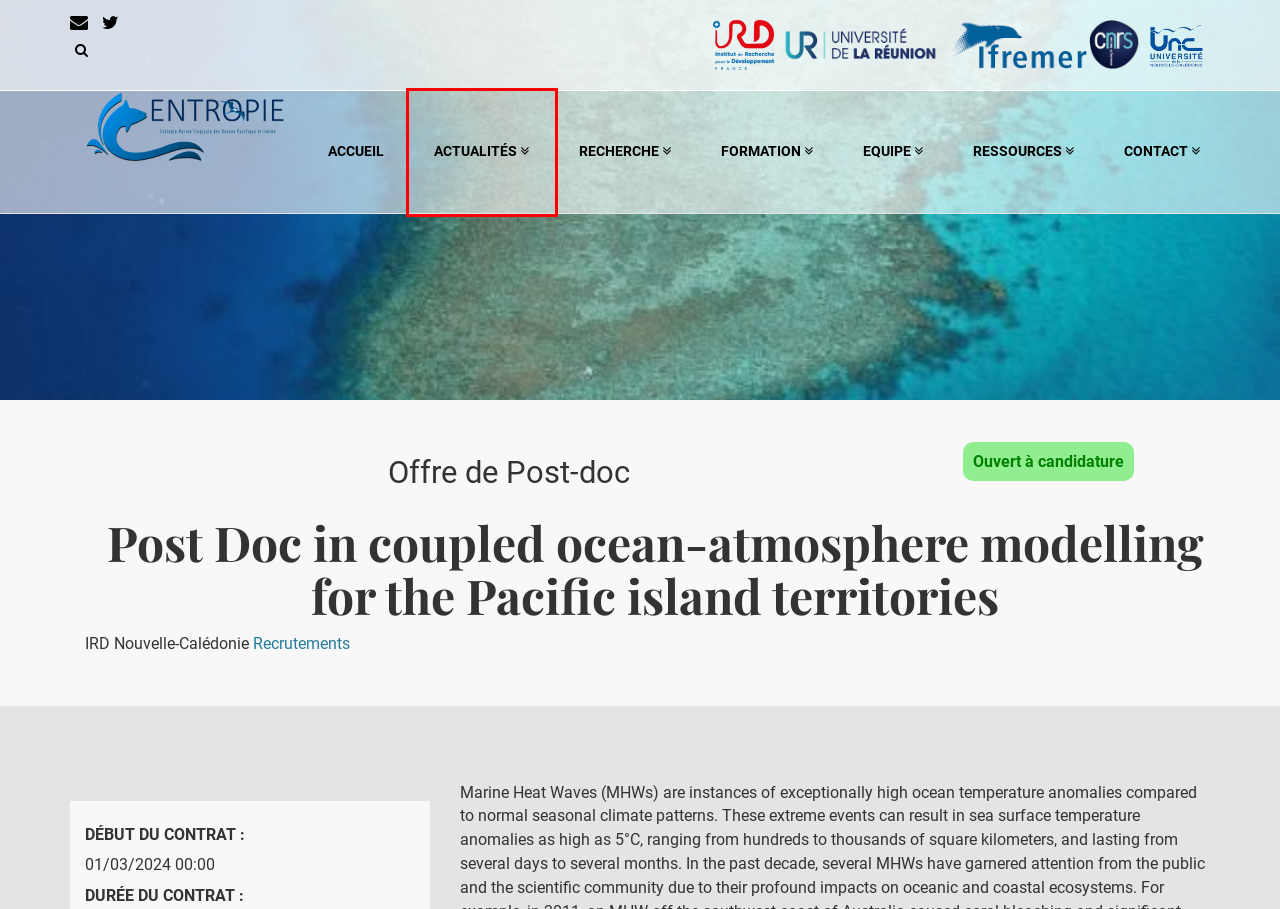View the screenshot of the webpage containing a red bounding box around a UI element. Select the most fitting webpage description for the new page shown after the element in the red bounding box is clicked. Here are the candidates:
A. Centre national de la recherche scientifique (CNRS)
B. Recherche :: UMR ENTROPIE
C. Contact :: UMR ENTROPIE
D. Ressources :: UMR ENTROPIE
E. Actualités :: UMR ENTROPIE
F. Formation :: UMR ENTROPIE
G. Accueil - Université de la Nouvelle-Calédonie
H. Recrutements :: UMR ENTROPIE

E